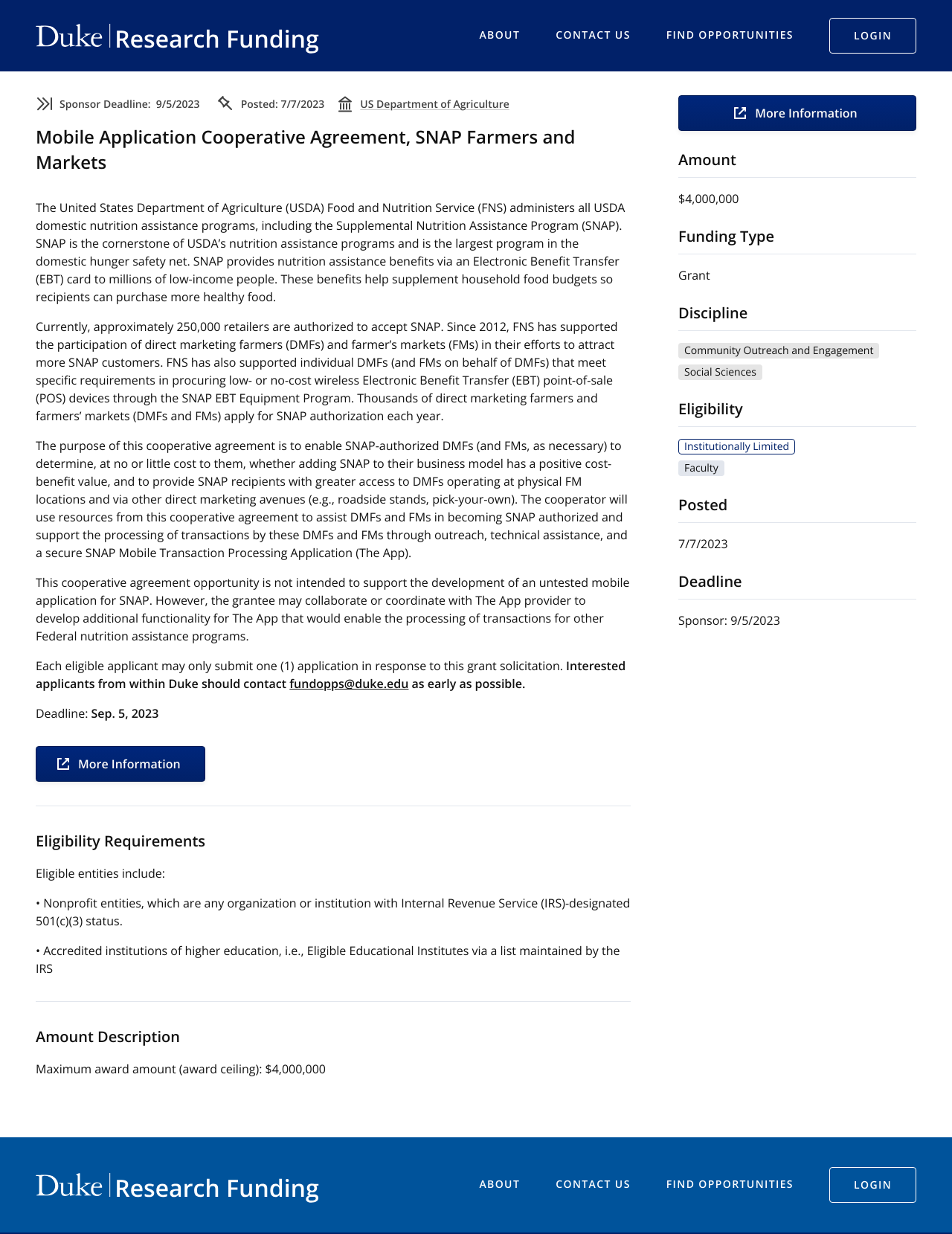Generate a comprehensive description of the webpage.

This webpage is about a research funding opportunity, specifically the Mobile Application Cooperative Agreement, SNAP Farmers and Markets. At the top of the page, there is a navigation menu with links to "ABOUT", "CONTACT US", "FIND OPPORTUNITIES", and "LOGIN". Below the navigation menu, there is a main content area that displays the details of the research funding opportunity.

The main content area is divided into several sections. The first section provides an overview of the funding opportunity, including the sponsor deadline, posted date, and a brief description of the program. The second section provides more detailed information about the program, including its purpose, eligibility requirements, and the maximum award amount.

There are several links and buttons throughout the page, including "More Information", "Eligibility Requirements", and "Amount Description". These links and buttons provide additional information about the funding opportunity and its requirements.

At the bottom of the page, there is a footer section that repeats the navigation menu and provides additional links to "Research Funding" and "LOGIN".

In terms of layout, the page has a clean and organized structure, with clear headings and concise text. The use of links and buttons helps to break up the content and make it easier to navigate. The page also includes several images, including a logo for "Research Funding" at the top of the page.